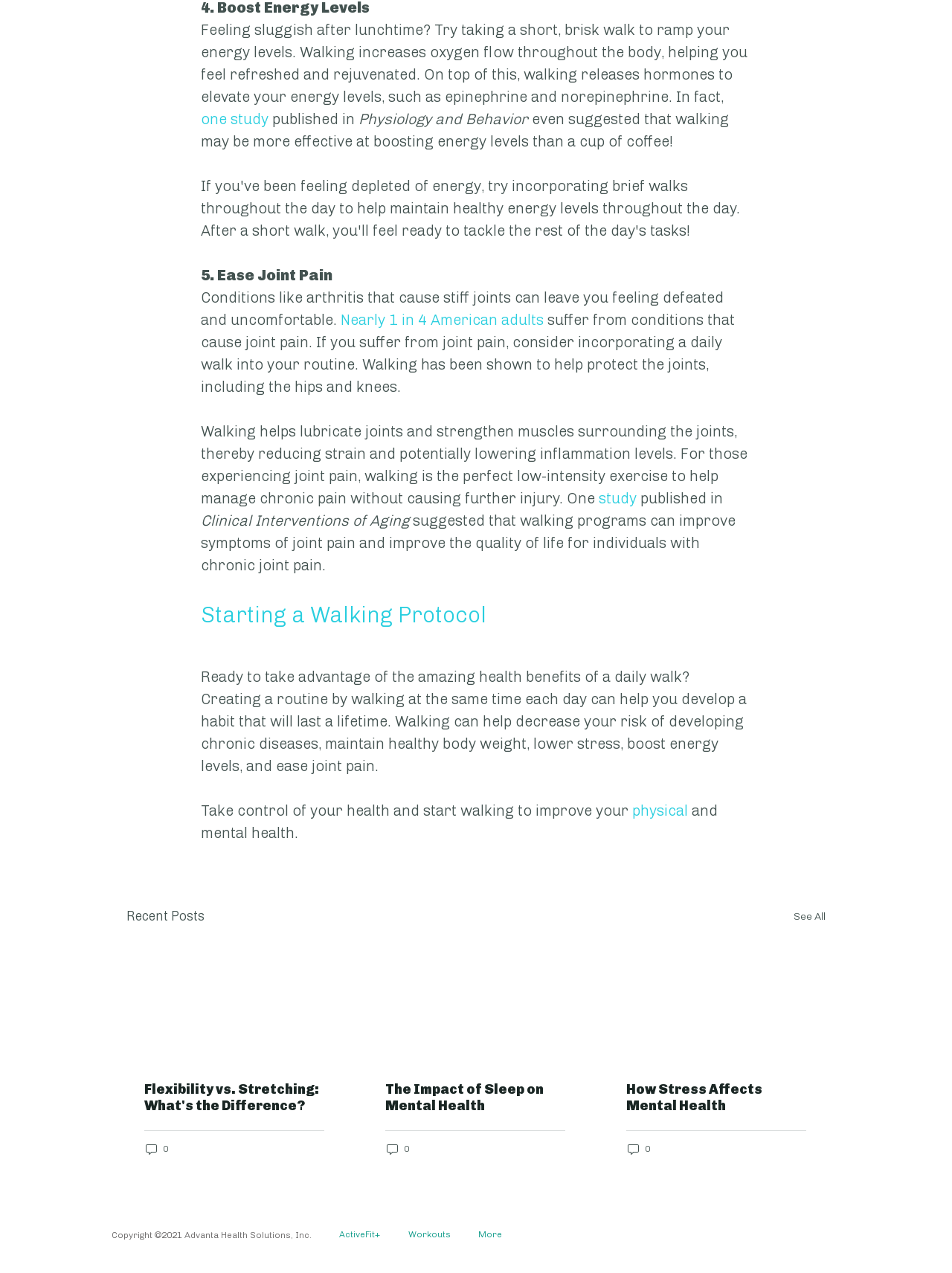Find the bounding box coordinates for the area you need to click to carry out the instruction: "Check sender information". The coordinates should be four float numbers between 0 and 1, indicated as [left, top, right, bottom].

None